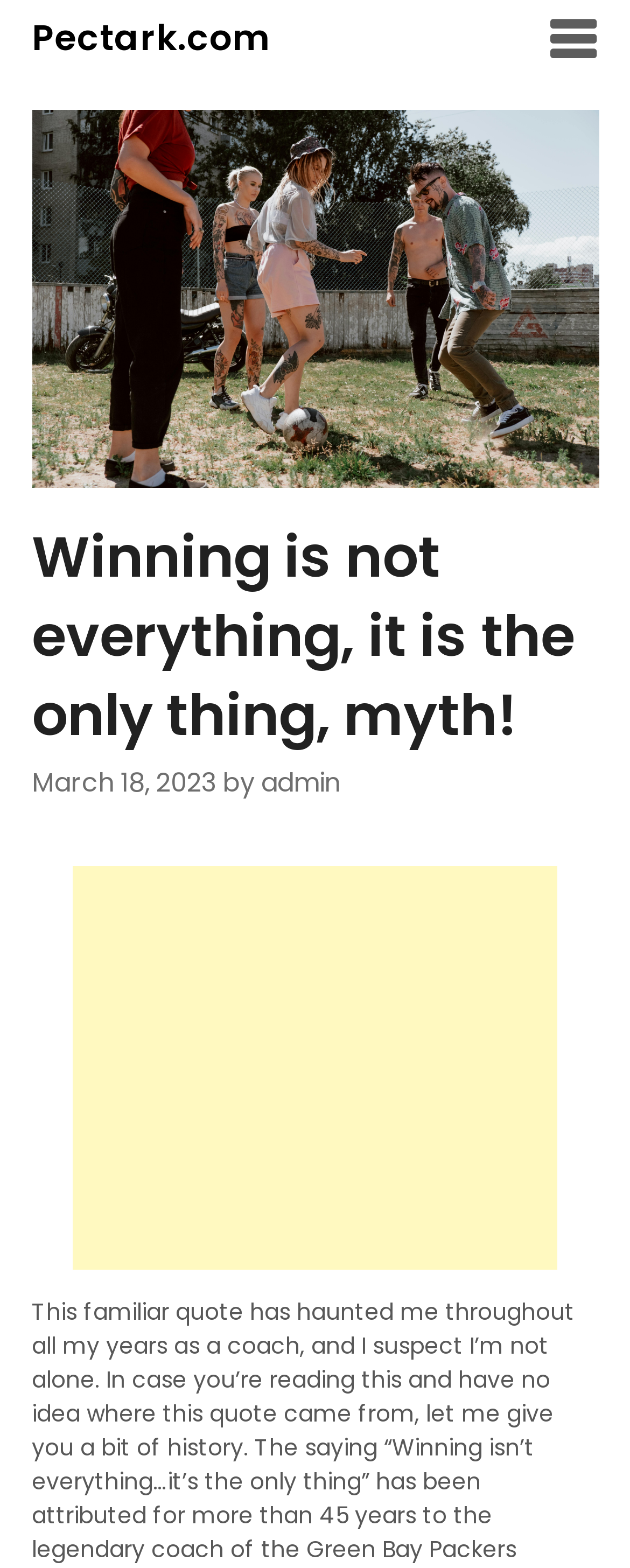What is the main topic of the article?
Could you answer the question with a detailed and thorough explanation?

The main topic of the article can be inferred from the heading 'Winning is not everything, it is the only thing, myth!' which suggests that the article is discussing the idea that winning is not the only important thing.